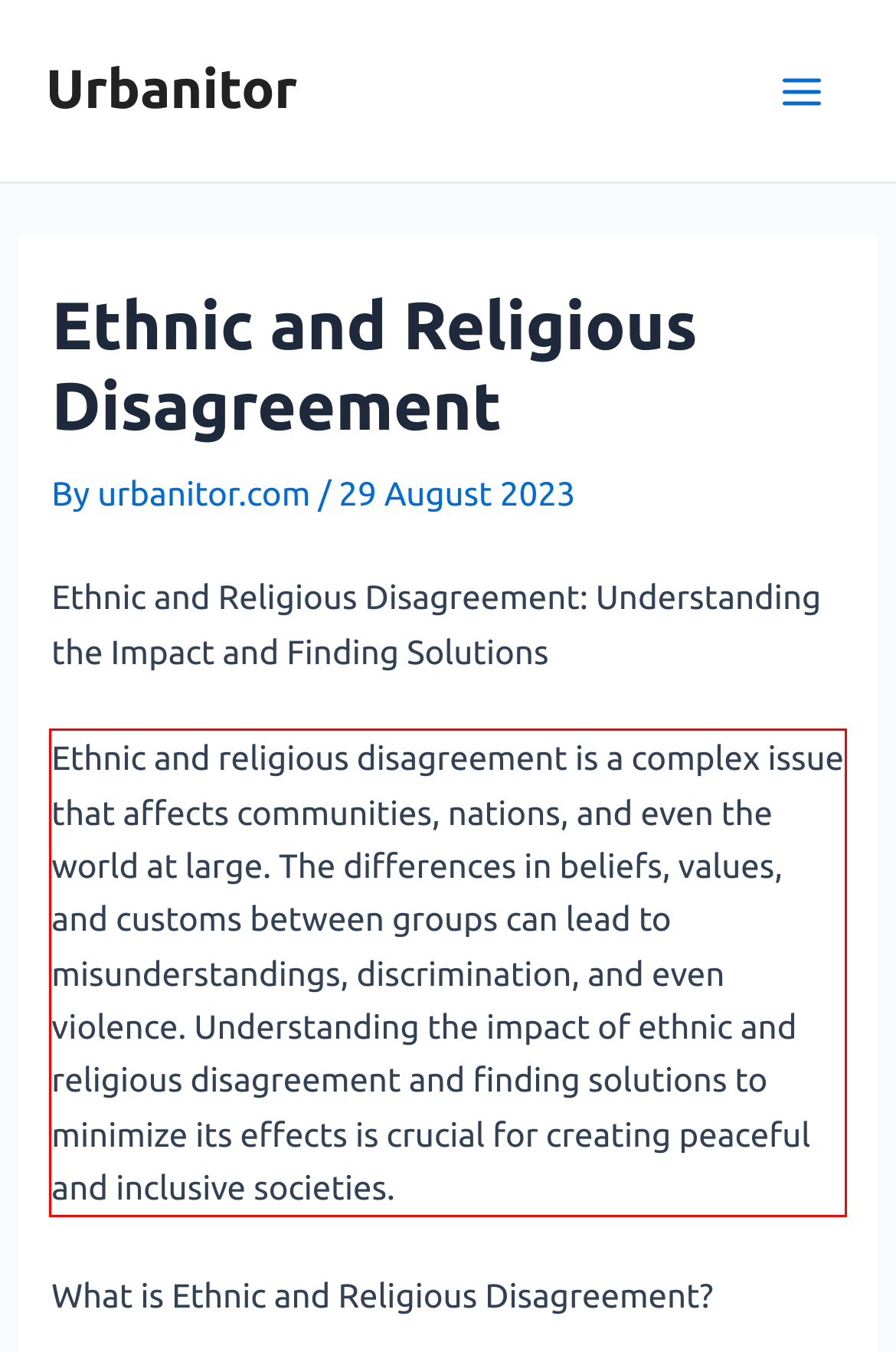Using the provided screenshot of a webpage, recognize the text inside the red rectangle bounding box by performing OCR.

Ethnic and religious disagreement is a complex issue that affects communities, nations, and even the world at large. The differences in beliefs, values, and customs between groups can lead to misunderstandings, discrimination, and even violence. Understanding the impact of ethnic and religious disagreement and finding solutions to minimize its effects is crucial for creating peaceful and inclusive societies.